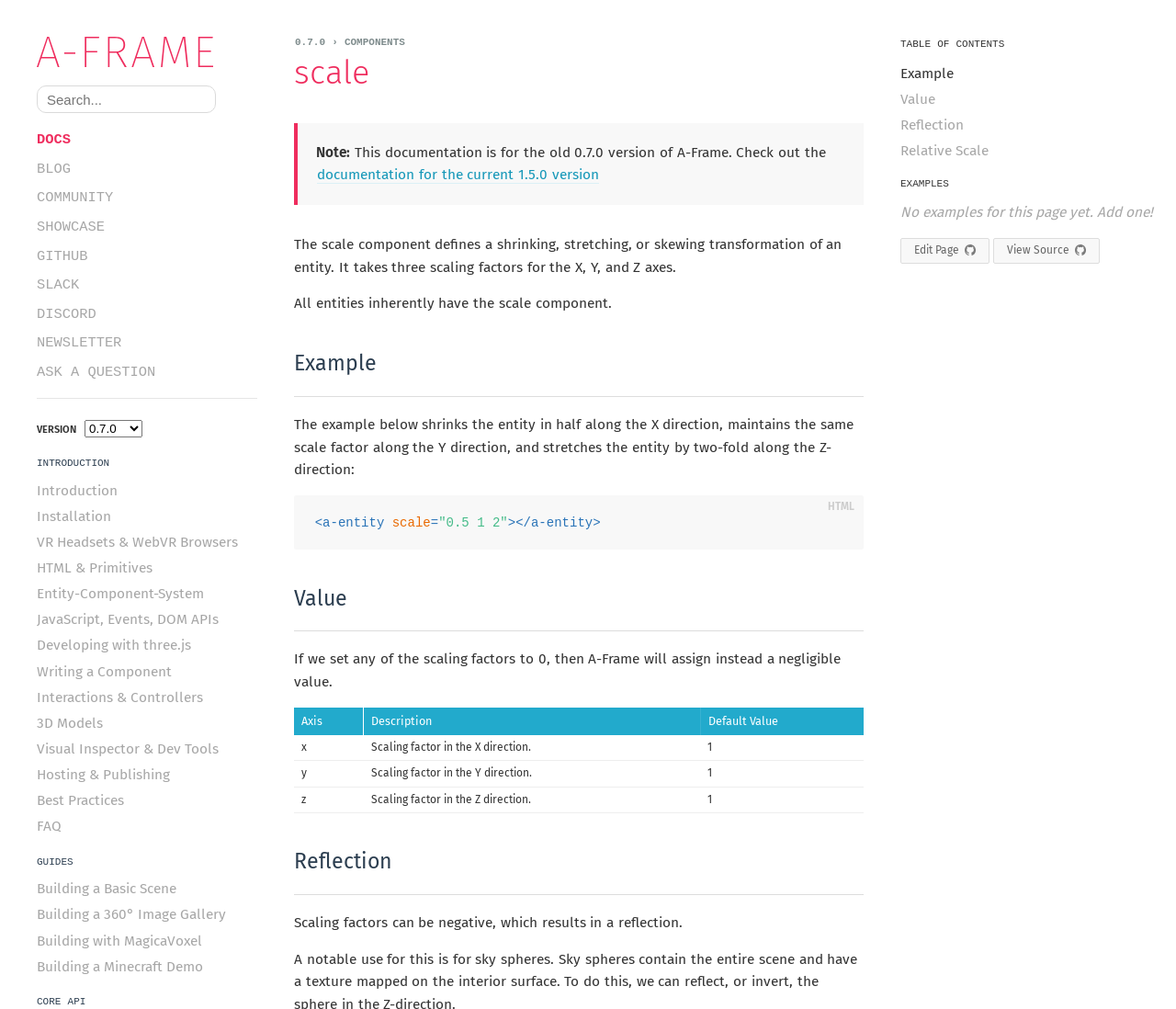Can you pinpoint the bounding box coordinates for the clickable element required for this instruction: "search for something"? The coordinates should be four float numbers between 0 and 1, i.e., [left, top, right, bottom].

[0.031, 0.085, 0.184, 0.112]